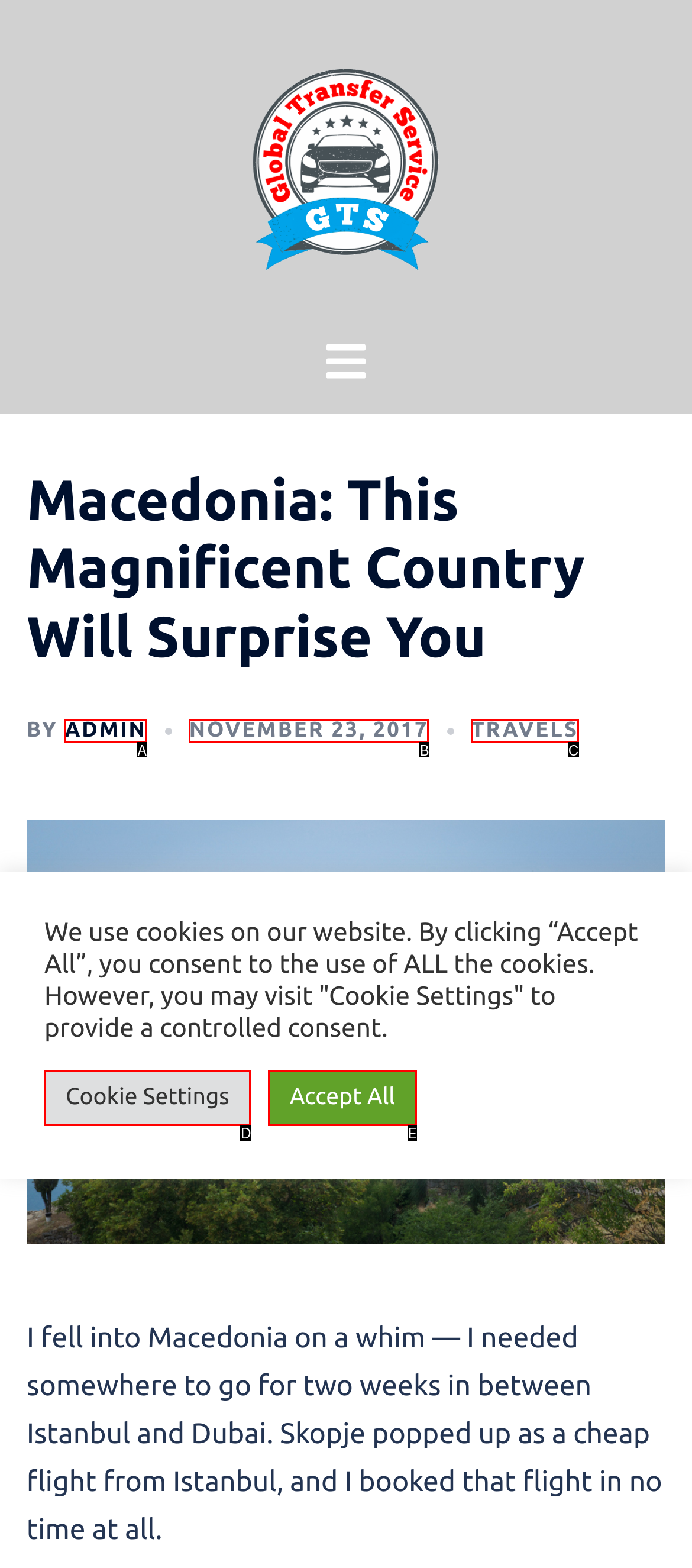Identify the HTML element that corresponds to the description: travels Provide the letter of the correct option directly.

C